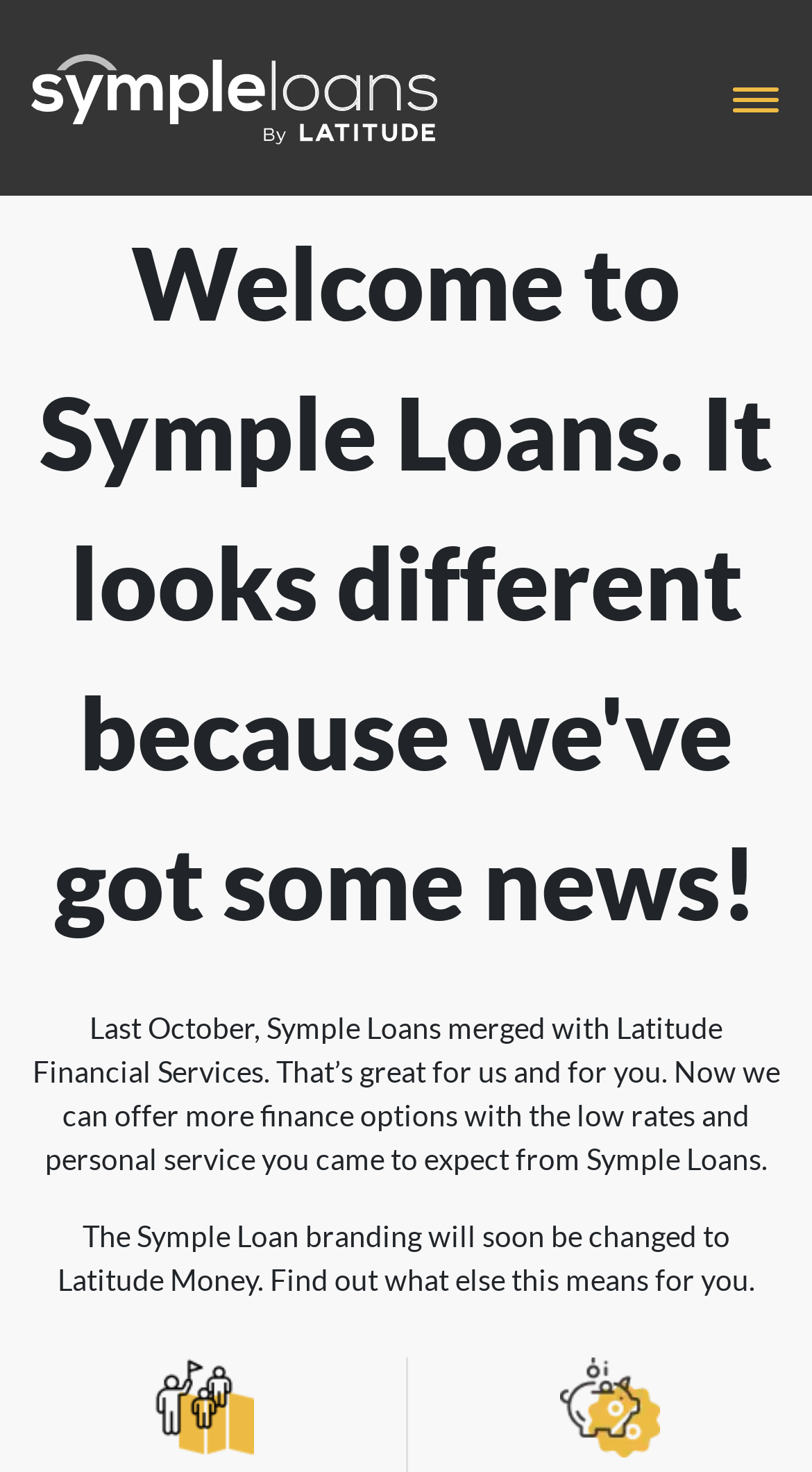What is the logo of Symple Loans?
Please provide a comprehensive and detailed answer to the question.

The logo of Symple Loans is an image located at the top left corner of the webpage, with a bounding box of [0.038, 0.034, 0.538, 0.099]. It is an image element with the text 'Symple Loans'.